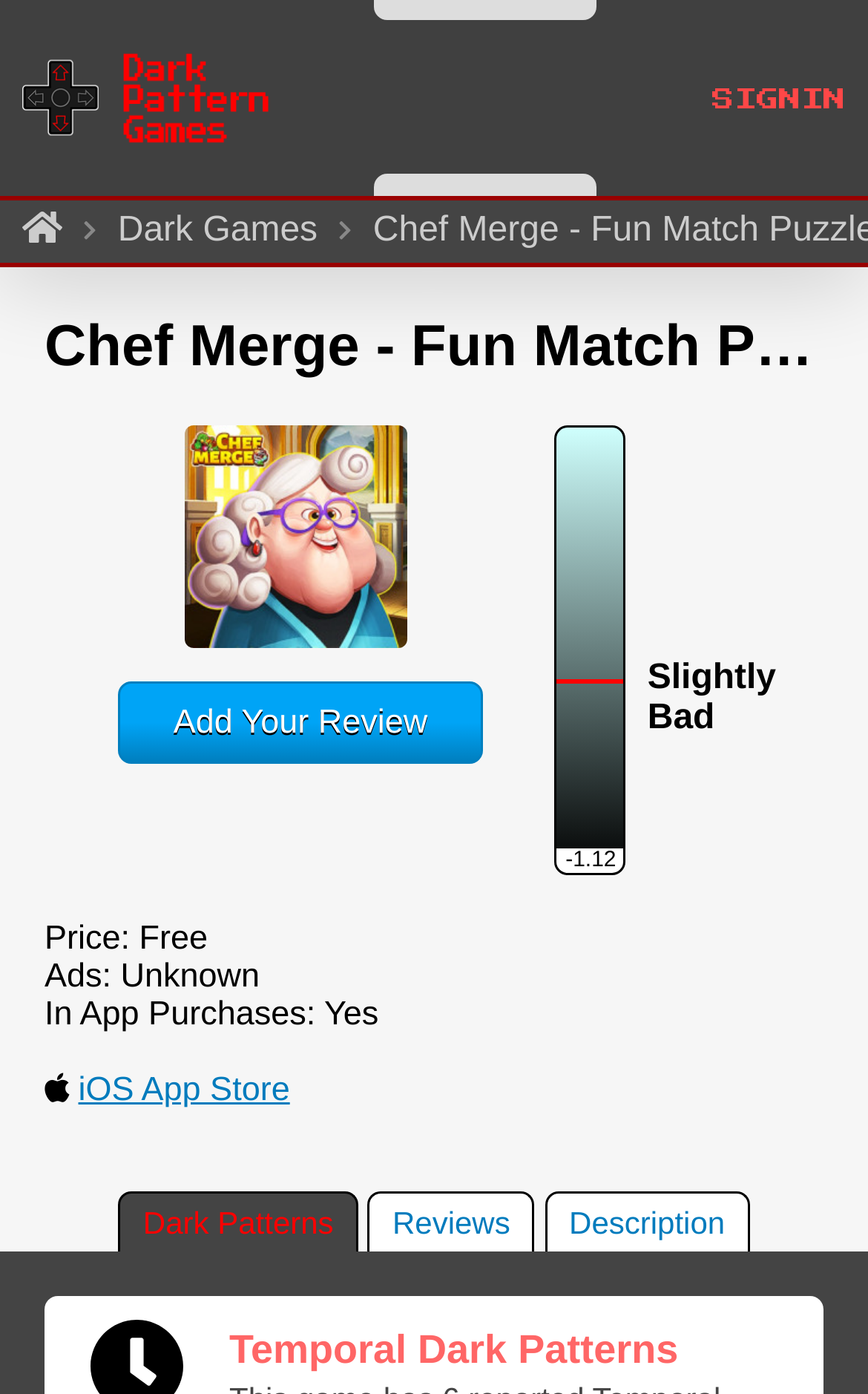Can you give a detailed response to the following question using the information from the image? Is 'Chef Merge - Fun Match Puzzle' a free app?

The price of 'Chef Merge - Fun Match Puzzle' can be found in the StaticText element with the text 'Price: Free' which is located at the coordinates [0.051, 0.66, 0.239, 0.687]. This indicates that the app is free to download.